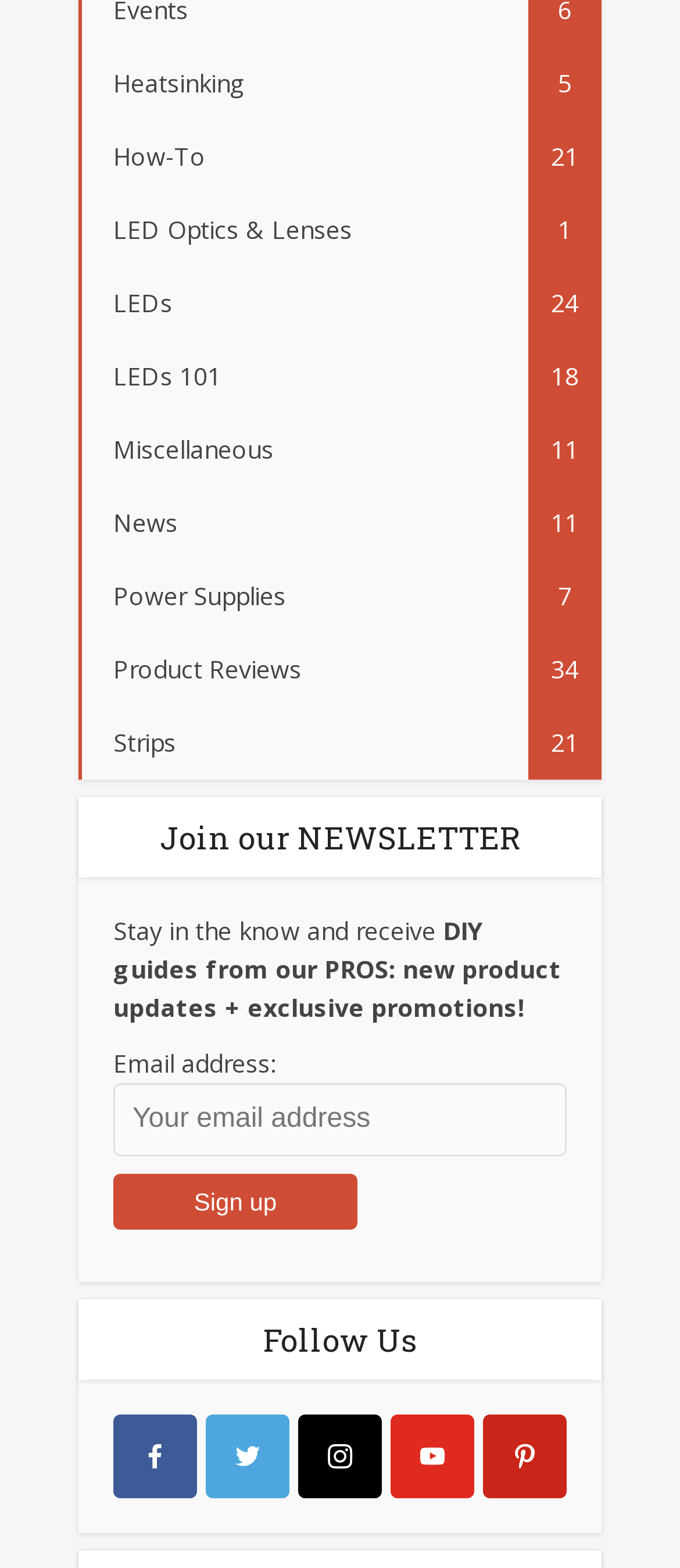Please identify the bounding box coordinates of the clickable area that will fulfill the following instruction: "Read about LEDs 101". The coordinates should be in the format of four float numbers between 0 and 1, i.e., [left, top, right, bottom].

[0.115, 0.217, 0.885, 0.263]